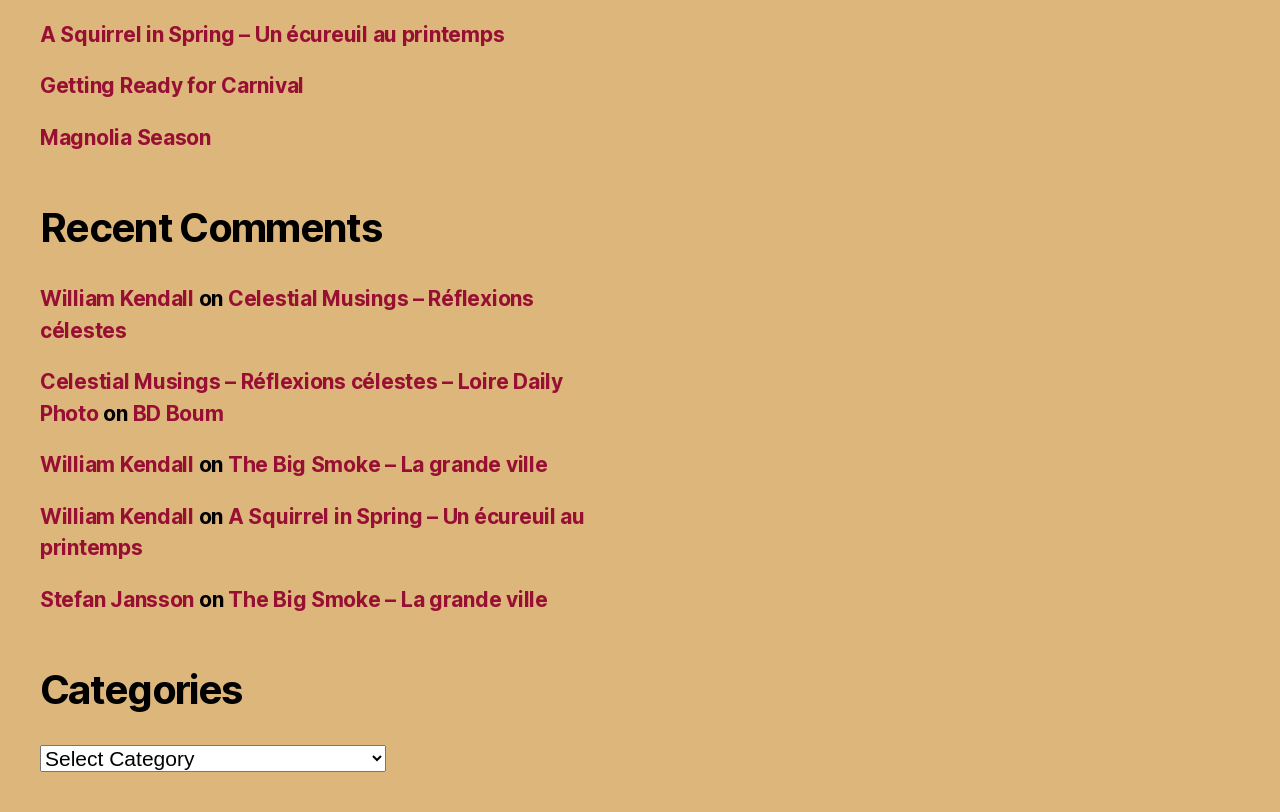Please provide the bounding box coordinates for the element that needs to be clicked to perform the following instruction: "visit A Squirrel in Spring – Un écureuil au printemps". The coordinates should be given as four float numbers between 0 and 1, i.e., [left, top, right, bottom].

[0.031, 0.027, 0.394, 0.058]